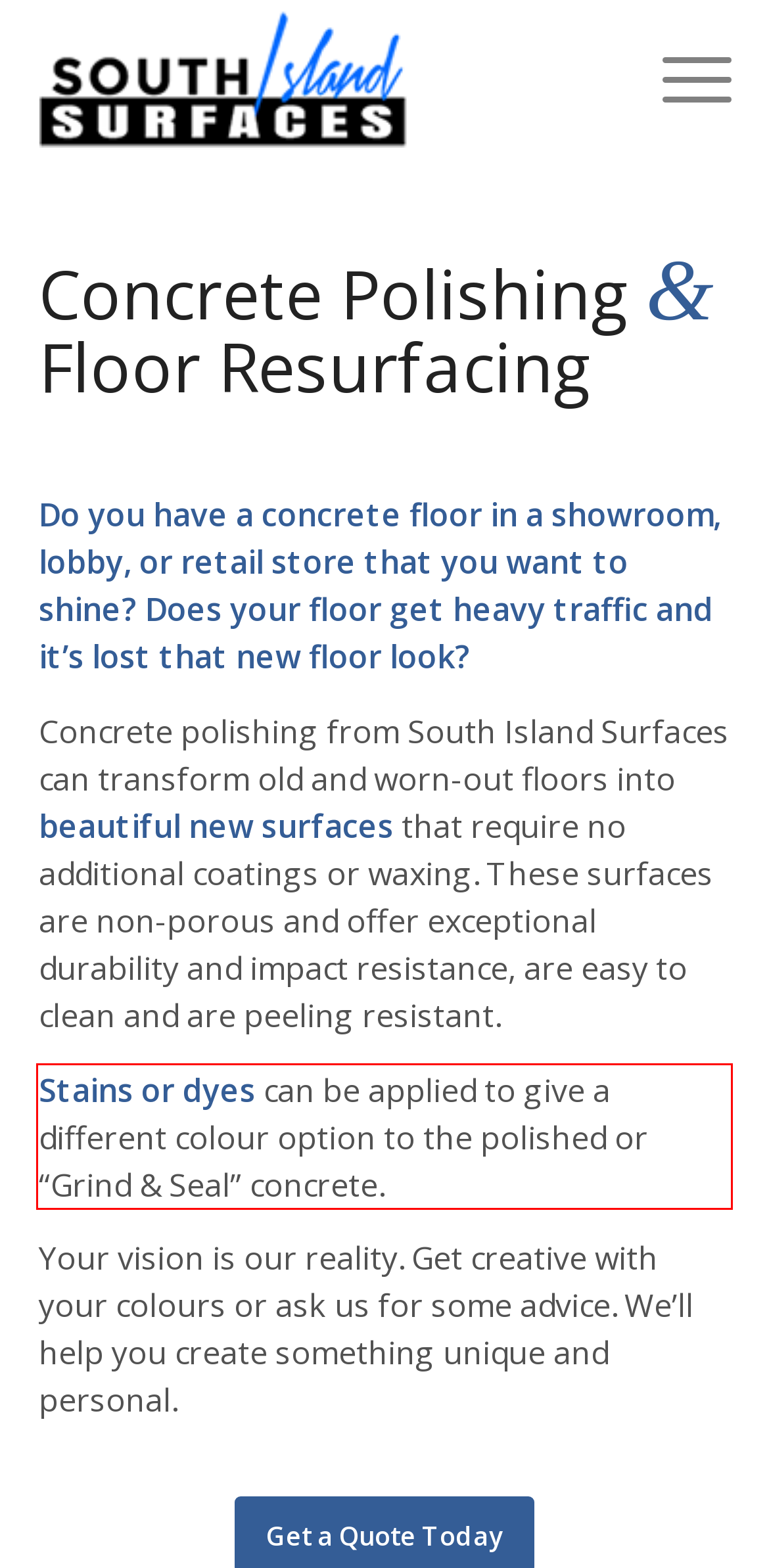Using the provided screenshot of a webpage, recognize and generate the text found within the red rectangle bounding box.

Stains or dyes can be applied to give a different colour option to the polished or “Grind & Seal” concrete.